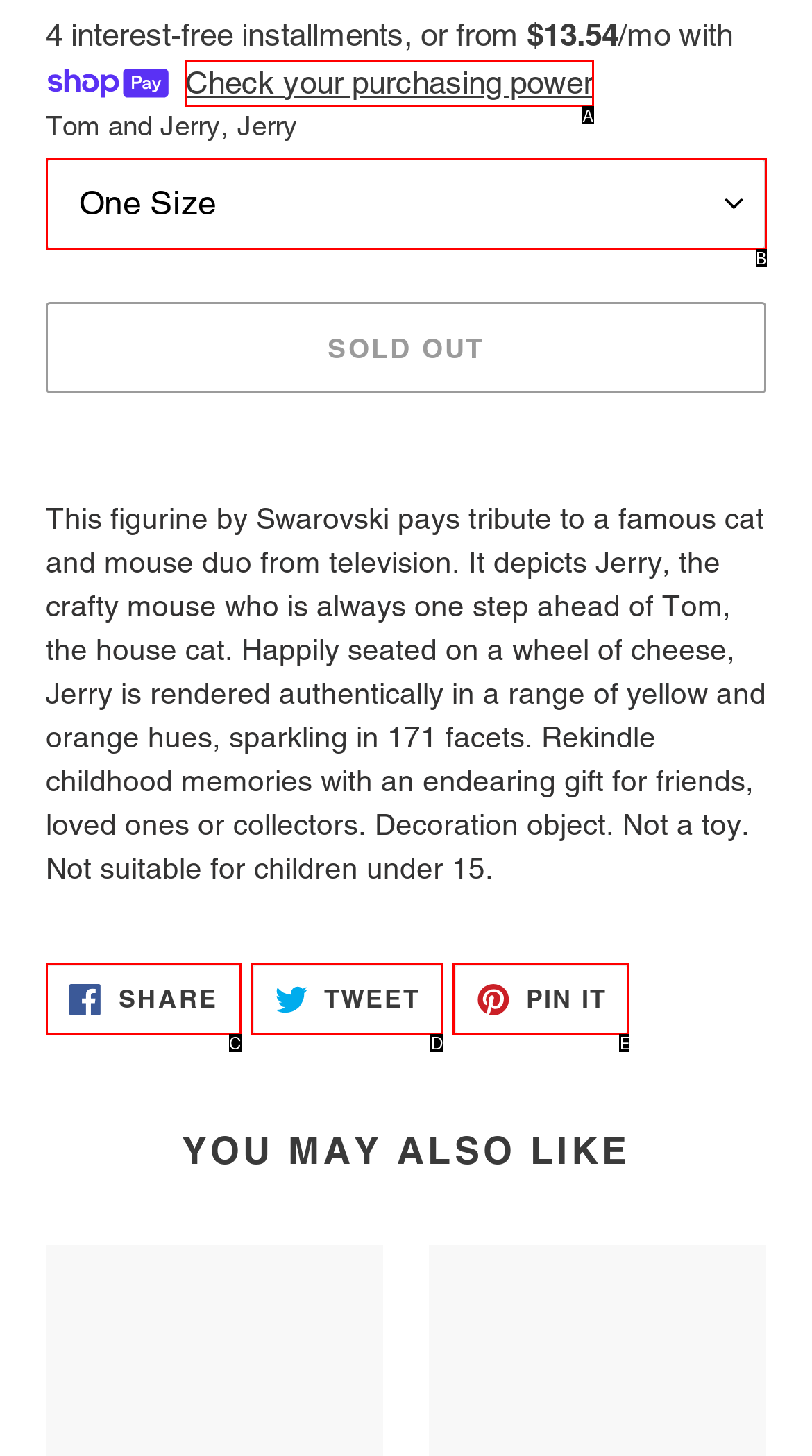Identify the HTML element that corresponds to the following description: Tweet Tweet on Twitter Provide the letter of the best matching option.

D